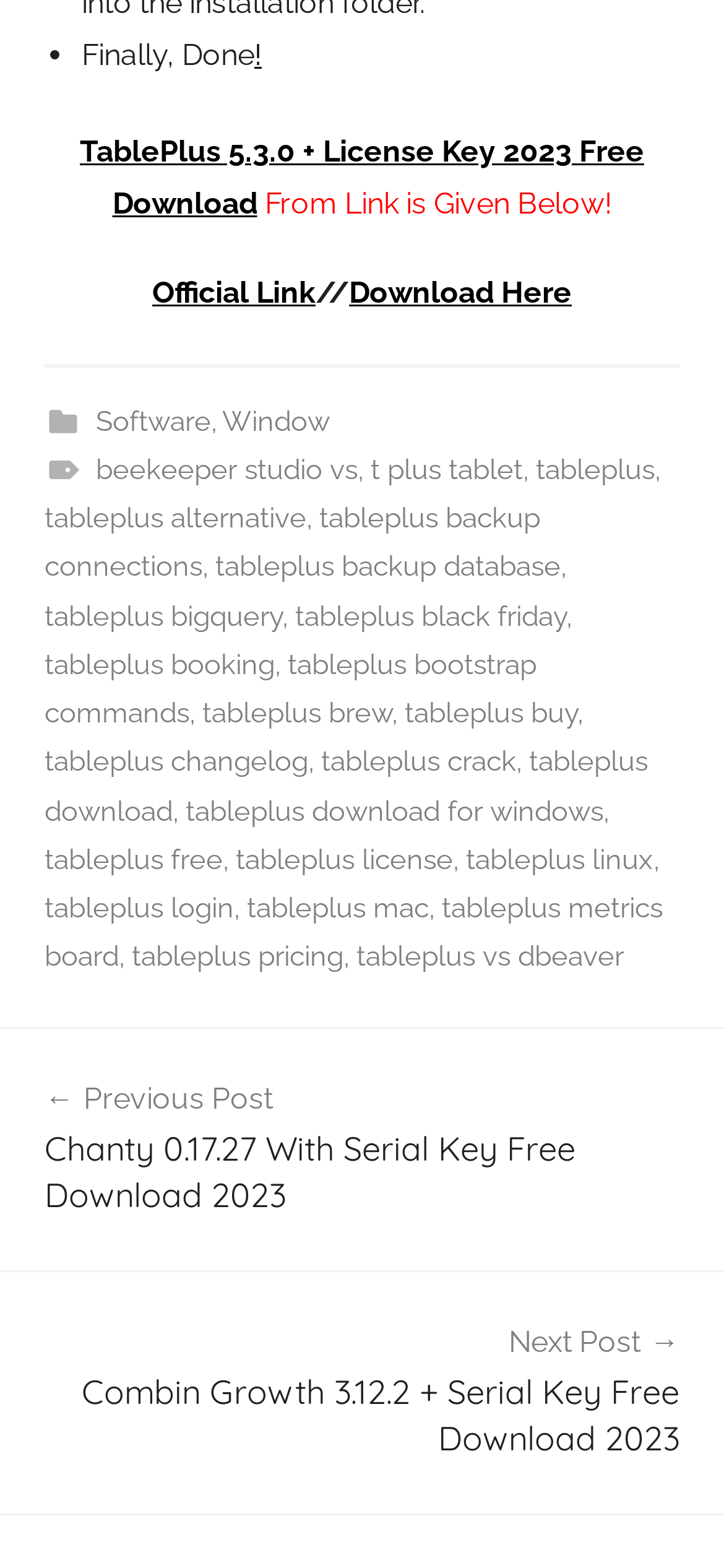Please specify the bounding box coordinates of the area that should be clicked to accomplish the following instruction: "Click on the 'Next Post→ Combin Growth 3.12.2 + Serial Key Free Download 2023' link". The coordinates should consist of four float numbers between 0 and 1, i.e., [left, top, right, bottom].

[0.062, 0.839, 0.938, 0.932]